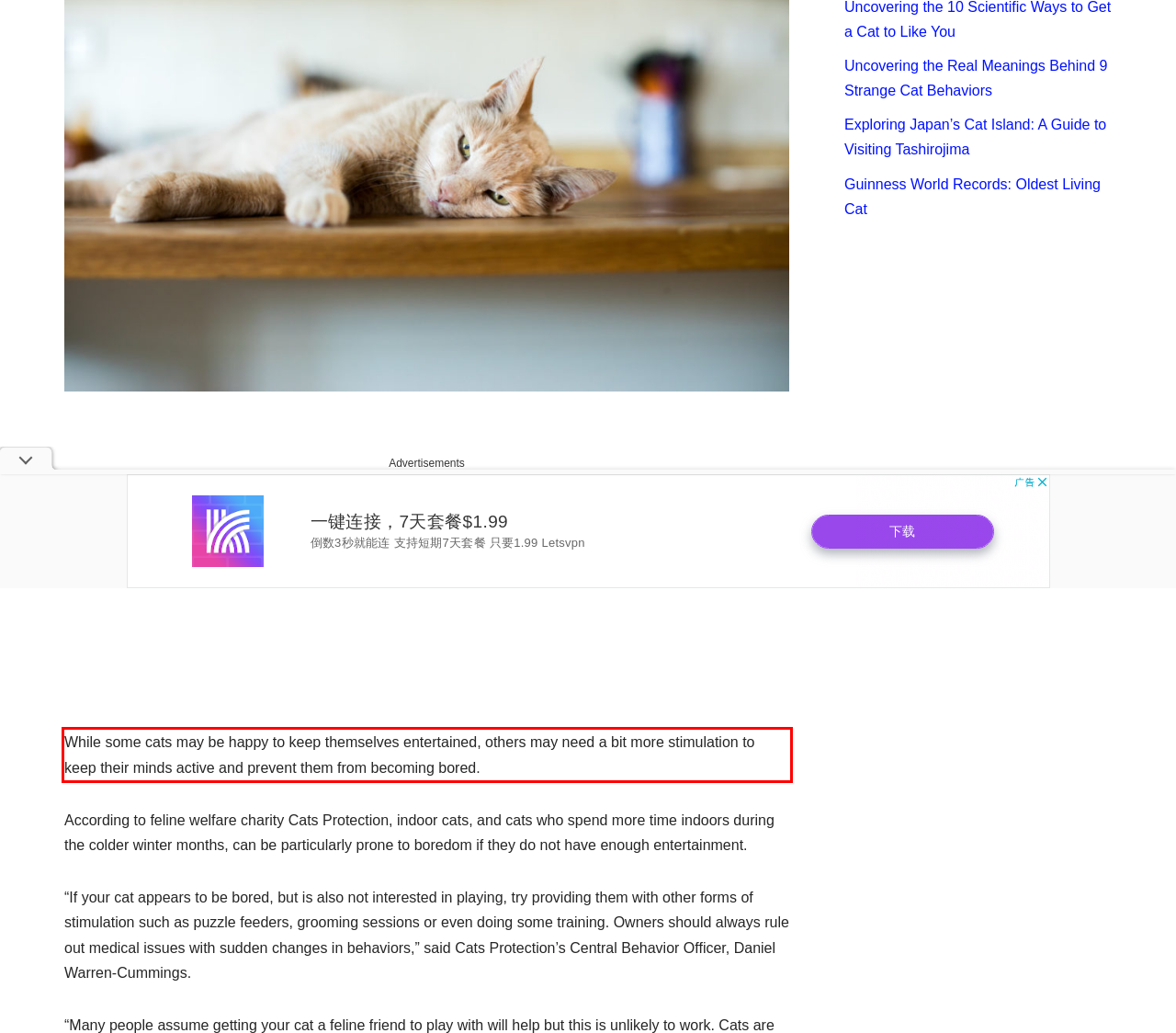Identify and extract the text within the red rectangle in the screenshot of the webpage.

While some cats may be happy to keep themselves entertained, others may need a bit more stimulation to keep their minds active and prevent them from becoming bored.